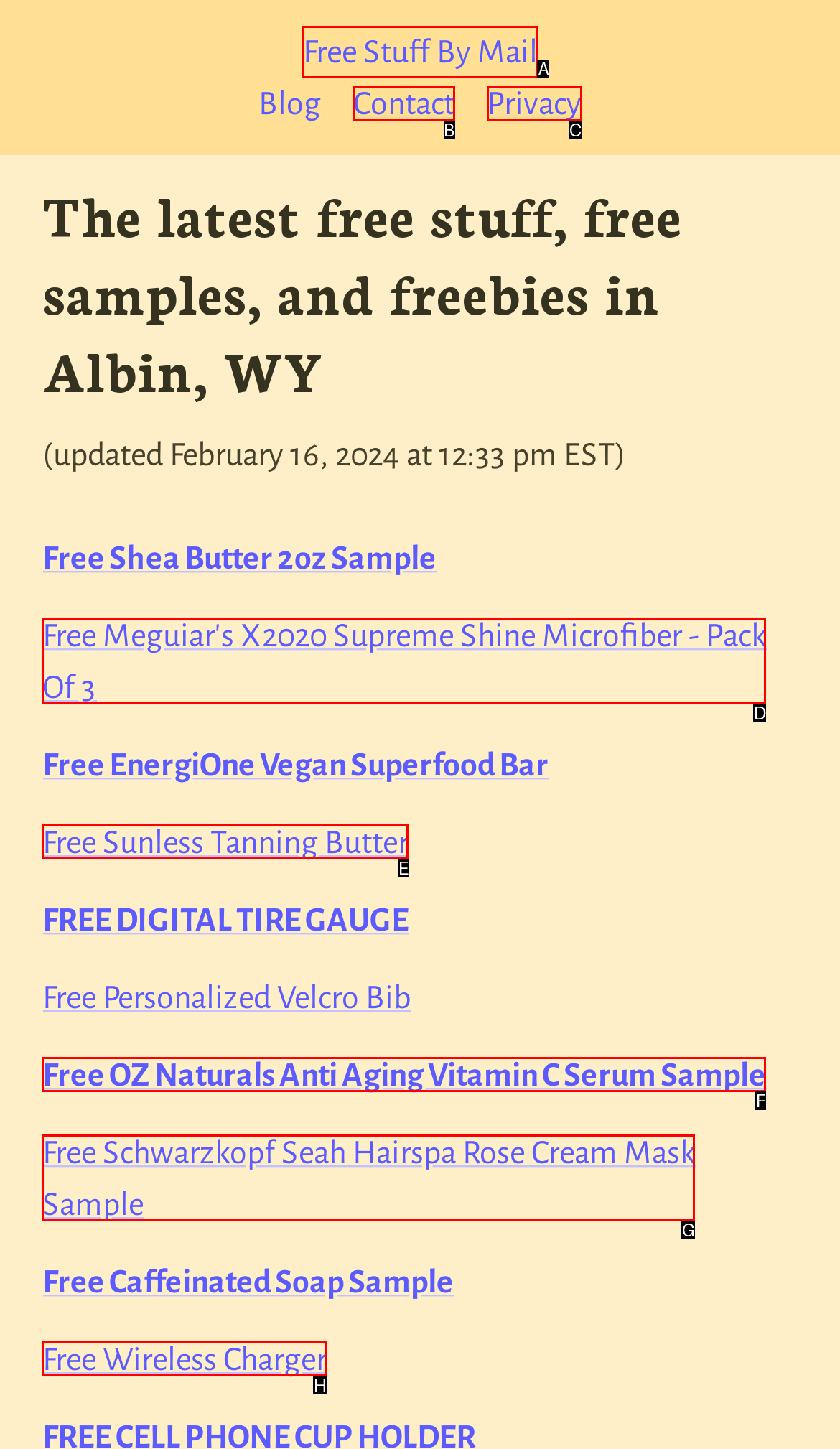From the given options, find the HTML element that fits the description: Free Wireless Charger. Reply with the letter of the chosen element.

H